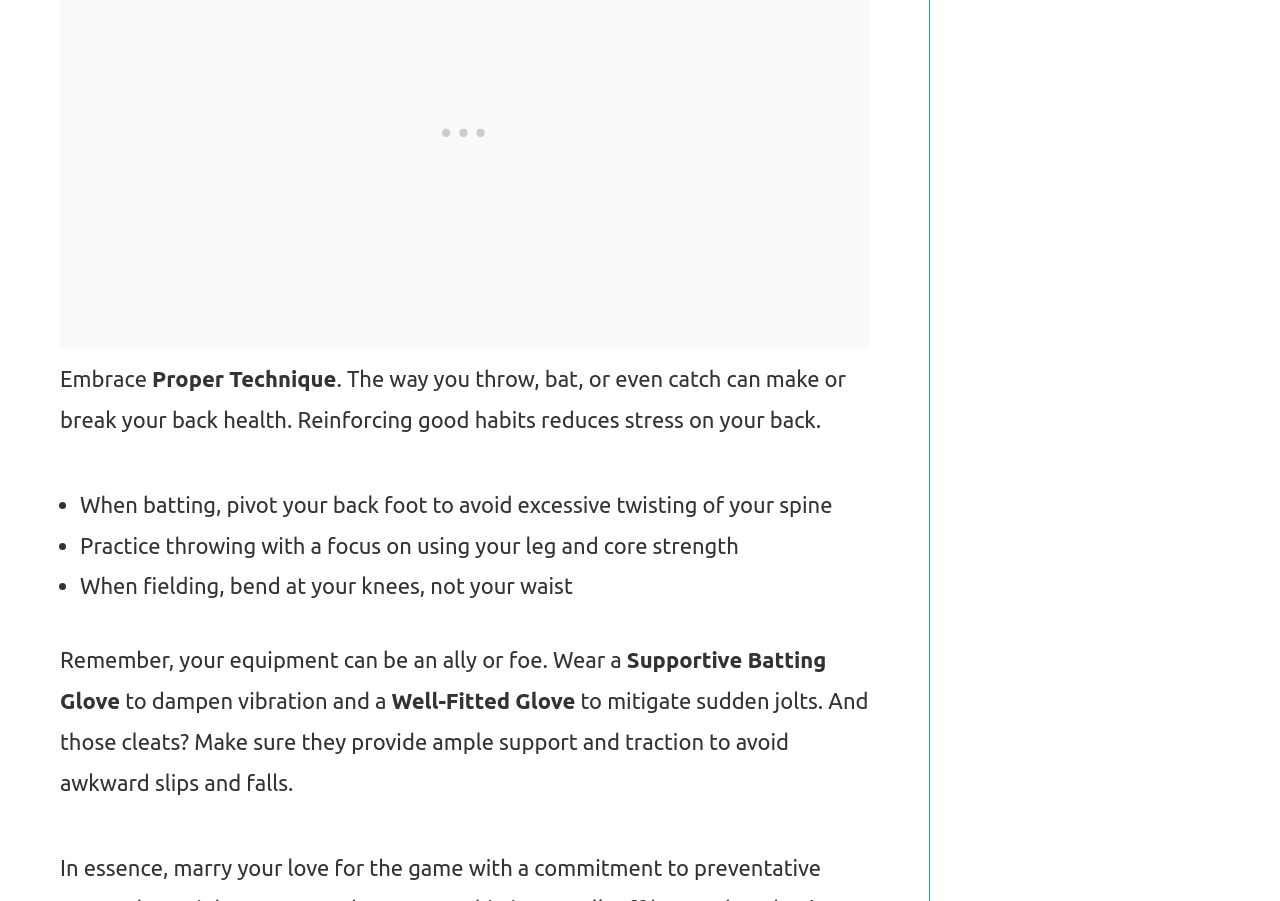What should you ensure about your cleats?
Could you please answer the question thoroughly and with as much detail as possible?

According to the webpage, one should ensure that their cleats provide ample support and traction. This is mentioned in the text 'And those cleats? Make sure they provide ample support and traction...' which emphasizes the importance of proper cleats in preventing awkward slips and falls.